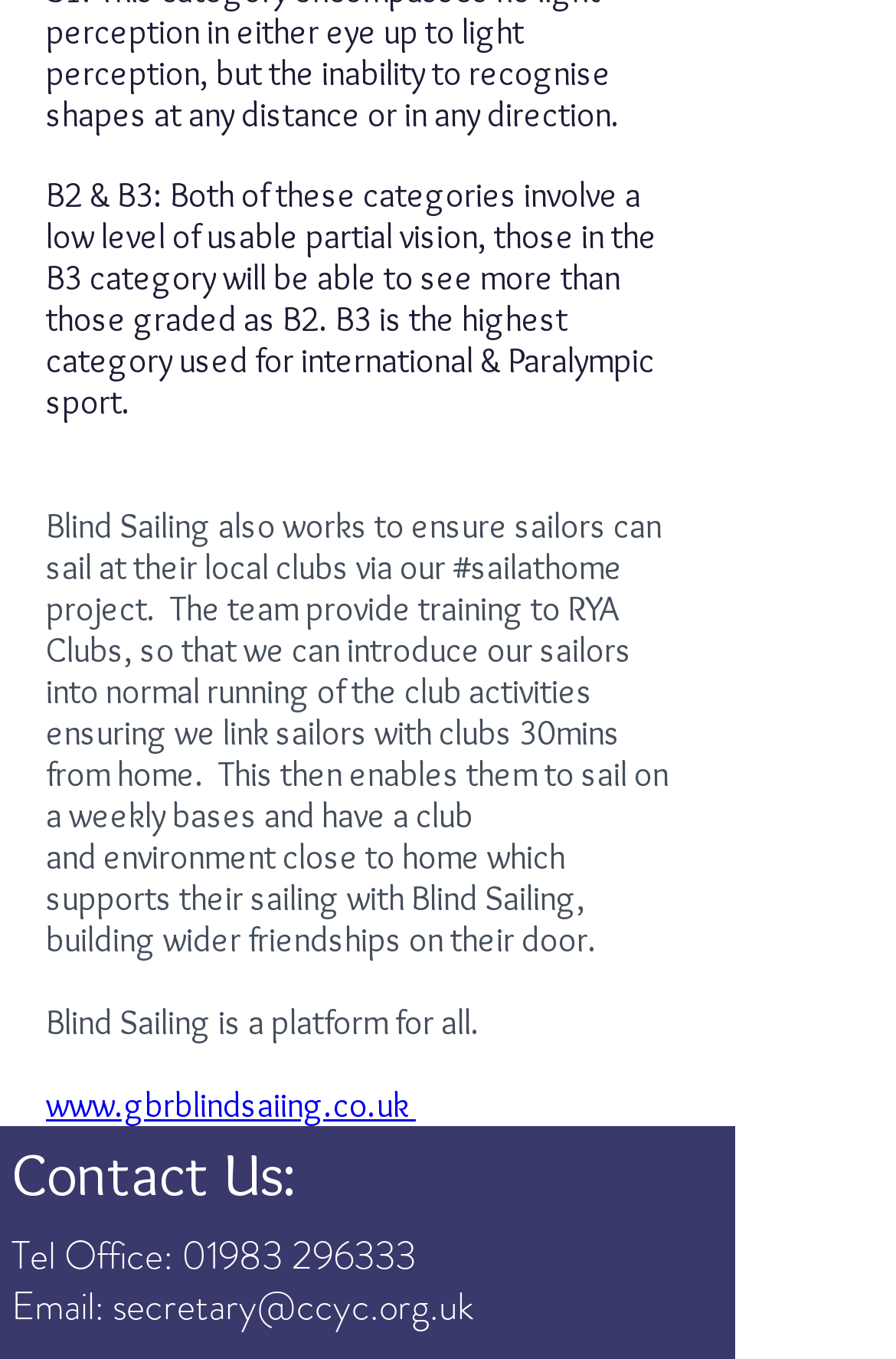Given the element description: "aria-label="Instagram"", predict the bounding box coordinates of this UI element. The coordinates must be four float numbers between 0 and 1, given as [left, top, right, bottom].

[0.713, 0.835, 0.803, 0.894]